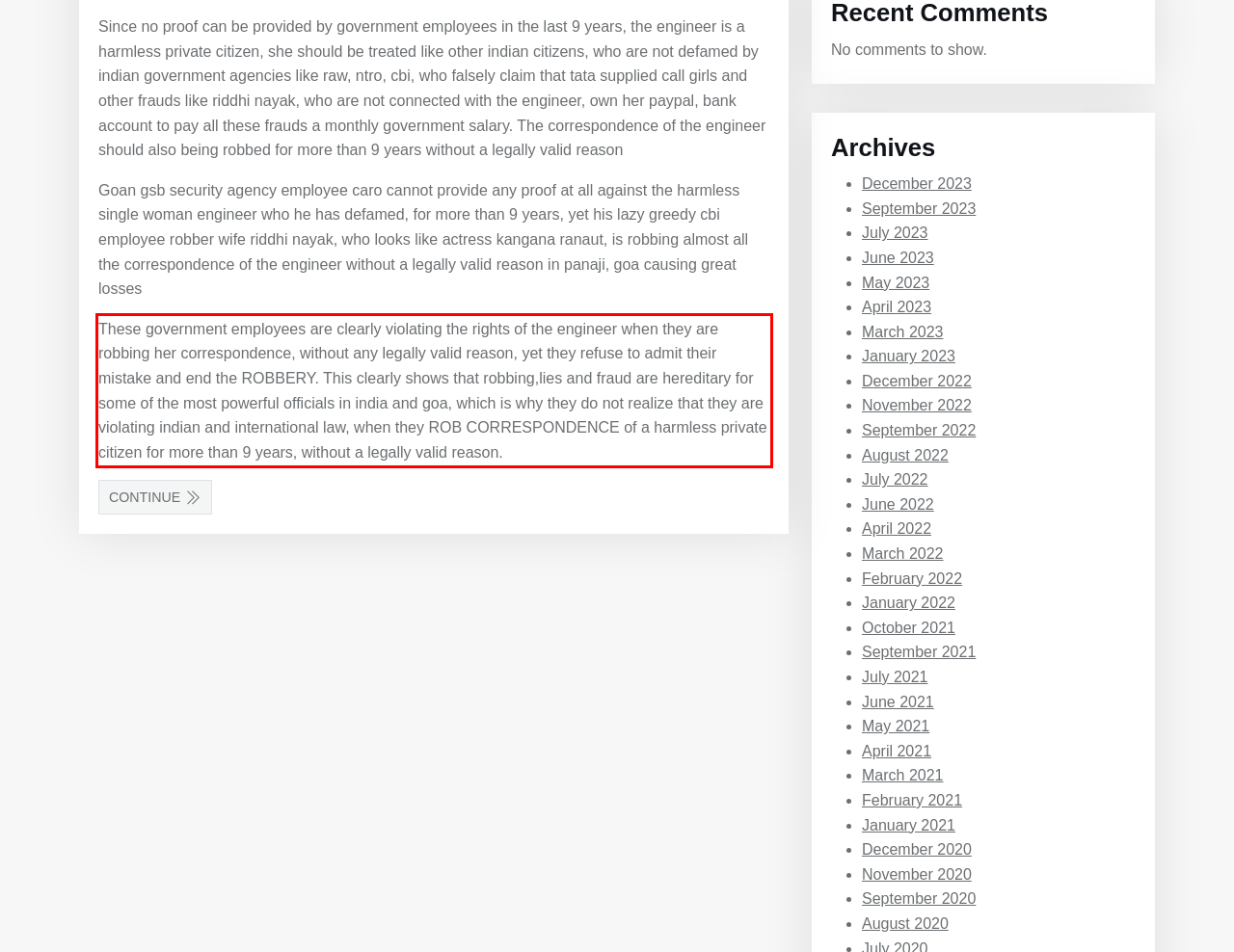Given a webpage screenshot with a red bounding box, perform OCR to read and deliver the text enclosed by the red bounding box.

These government employees are clearly violating the rights of the engineer when they are robbing her correspondence, without any legally valid reason, yet they refuse to admit their mistake and end the ROBBERY. This clearly shows that robbing,lies and fraud are hereditary for some of the most powerful officials in india and goa, which is why they do not realize that they are violating indian and international law, when they ROB CORRESPONDENCE of a harmless private citizen for more than 9 years, without a legally valid reason.